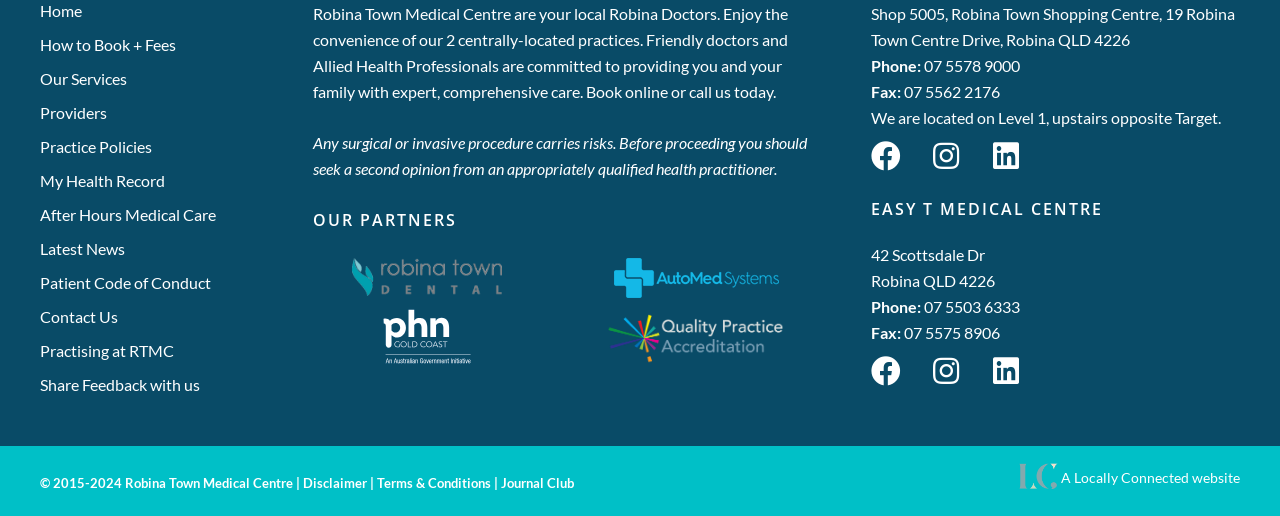What is the name of the dental partner listed?
Please answer the question with as much detail as possible using the screenshot.

I found the image with the text 'robina-town-dental.svg', which suggests that Robina Town Dental is a partner of the medical centre.